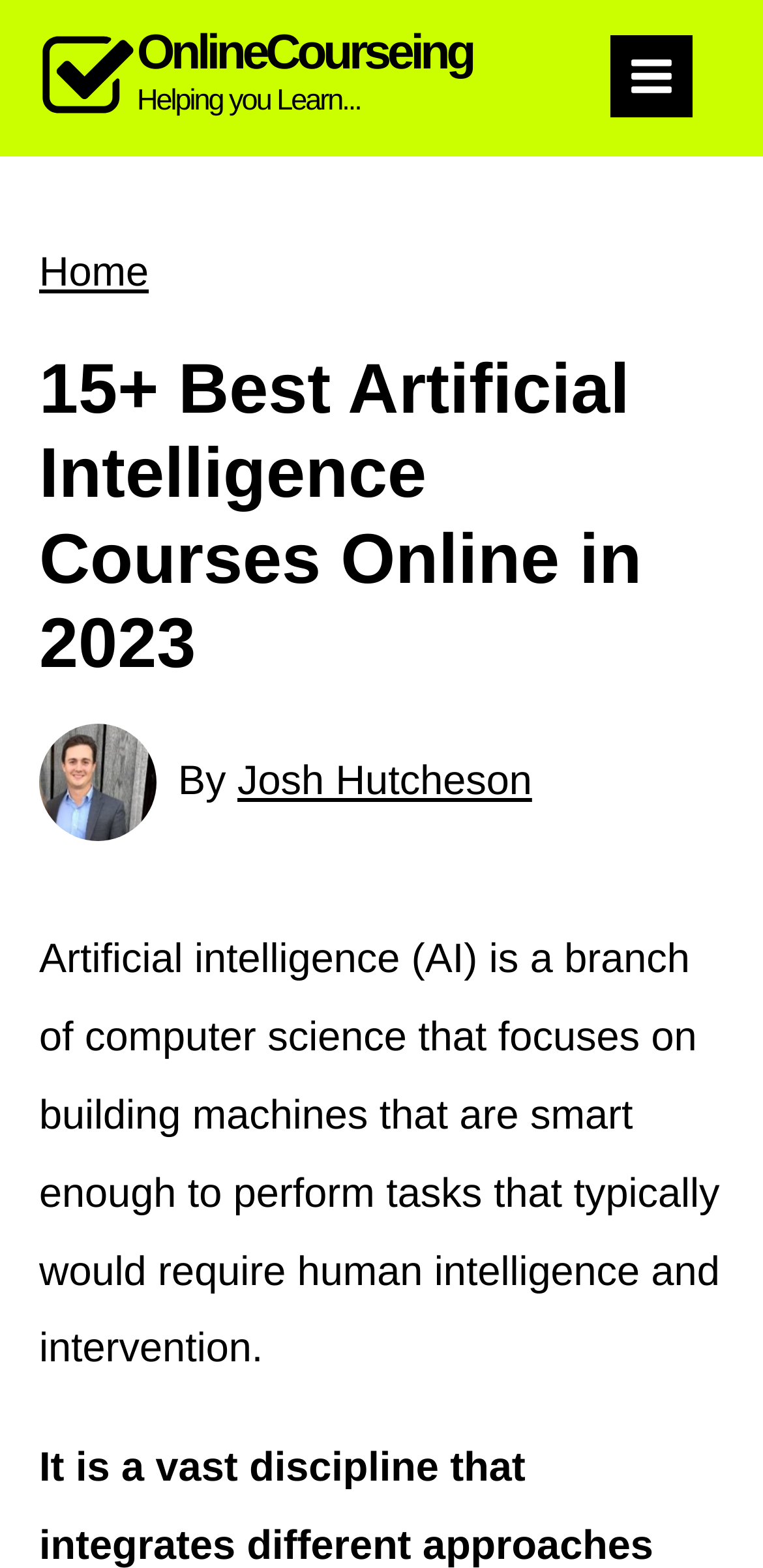Given the description of the UI element: "Home", predict the bounding box coordinates in the form of [left, top, right, bottom], with each value being a float between 0 and 1.

[0.051, 0.159, 0.195, 0.188]